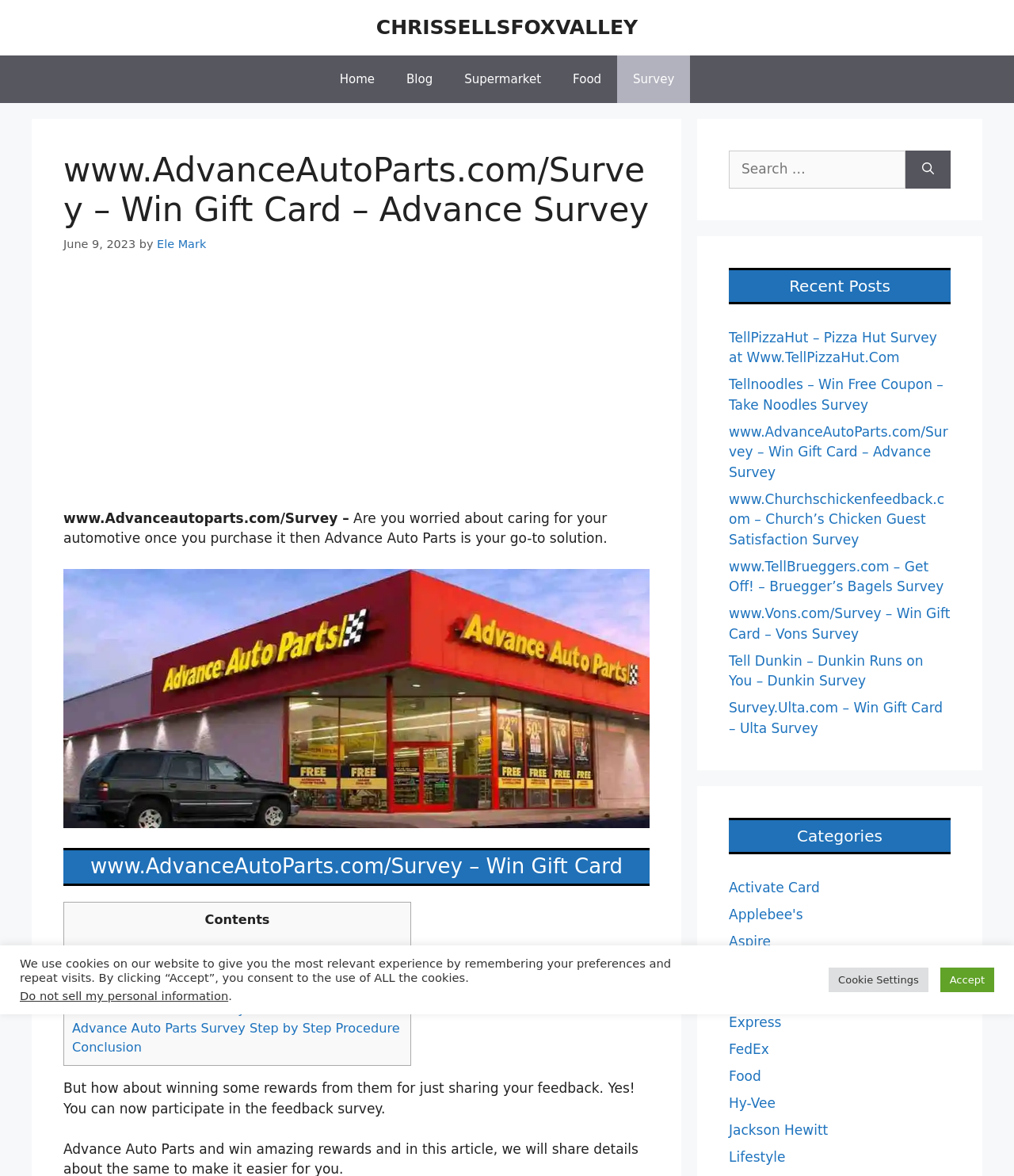Offer a detailed explanation of the webpage layout and contents.

This webpage is about Advance Auto Parts Survey, specifically discussing the customer satisfaction survey and guidelines. At the top, there is a banner with a link to "CHRISSELLSFOXVALLEY" and a navigation menu with links to "Home", "Blog", "Supermarket", "Food", and "Survey". 

Below the navigation menu, there is a heading that reads "www.AdvanceAutoParts.com/Survey – Win Gift Card – Advance Survey" followed by a time stamp "June 9, 2023" and a link to "Ele Mark". 

The main content of the page starts with a paragraph of text that introduces Advance Auto Parts as a solution for car care and maintenance. There is an image below the text, and then a heading that reads "www.AdvanceAutoParts.com/Survey – Win Gift Card". 

A table of contents is presented below, with links to "About Advance Auto Parts Survey", "Advance Auto Parts Customer Satisfaction Survey", "Advance Auto Parts Survey Guidelines", and more. 

Further down the page, there is a section that discusses the possibility of winning rewards by participating in the feedback survey. 

On the right side of the page, there is a search box with a button labeled "Search" and a section titled "Recent Posts" that lists several links to surveys from other companies, such as Pizza Hut, Noodles, and Church's Chicken. 

Below the "Recent Posts" section, there is a section titled "Categories" that lists links to various categories, including "Activate Card", "Applebee's", "Aspire", and more. 

At the bottom of the page, there is a notice about the use of cookies on the website, with options to "Accept" or adjust "Cookie Settings".